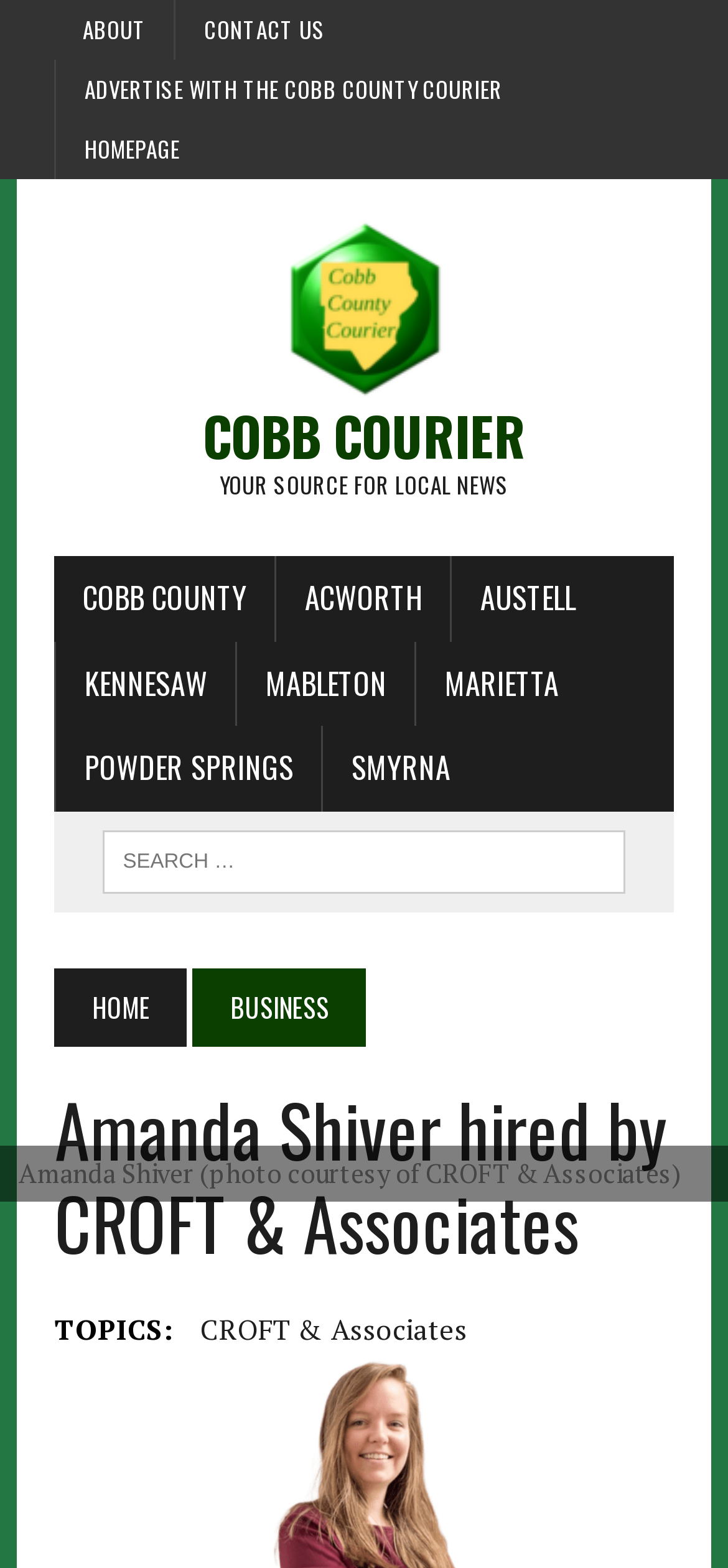Summarize the contents and layout of the webpage in detail.

The webpage is about Amanda Shiver being hired by CROFT & Associates as a mechanical engineer. At the top, there are several links, including "ABOUT", "CONTACT US", "ADVERTISE WITH THE COBB COUNTY COURIER", and "HOMEPAGE", which are aligned horizontally and take up a small portion of the top section. 

Below these links, there is a larger section that contains the Cobb Courier logo, which is an image, and two headings: "COBB COURIER" and "YOUR SOURCE FOR LOCAL NEWS". 

To the right of the logo, there are several links to different locations, including "COBB COUNTY", "ACWORTH", "AUSTELL", "KENNESAW", "MABLETON", "MARIETTA", "POWDER SPRINGS", and "SMYRNA", which are arranged vertically. 

On the right side of the page, there is a search box. Below the search box, there are two links, "HOME" and "BUSINESS", which are aligned horizontally. 

The main content of the page is below these links, where there is a header with the title "Amanda Shiver hired by CROFT & Associates". Below the title, there is a section with the topic "TOPICS:" and a link to "CROFT & Associates". 

There is also a static text that describes Amanda Shiver, along with a photo of her, courtesy of CROFT & Associates. The photo is positioned below the topic section and takes up a significant portion of the page.